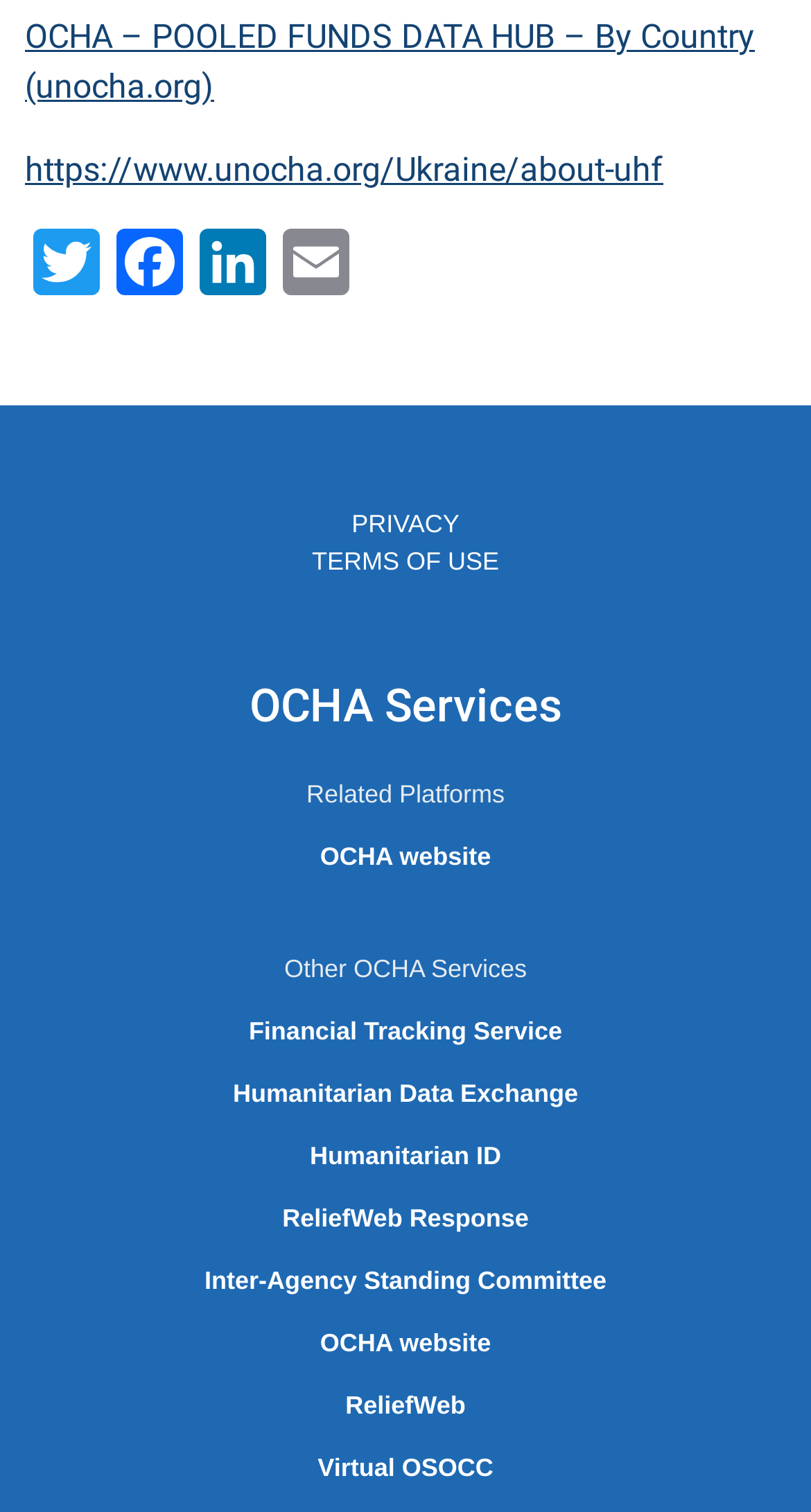Given the element description: "Email", predict the bounding box coordinates of the UI element it refers to, using four float numbers between 0 and 1, i.e., [left, top, right, bottom].

[0.338, 0.151, 0.441, 0.202]